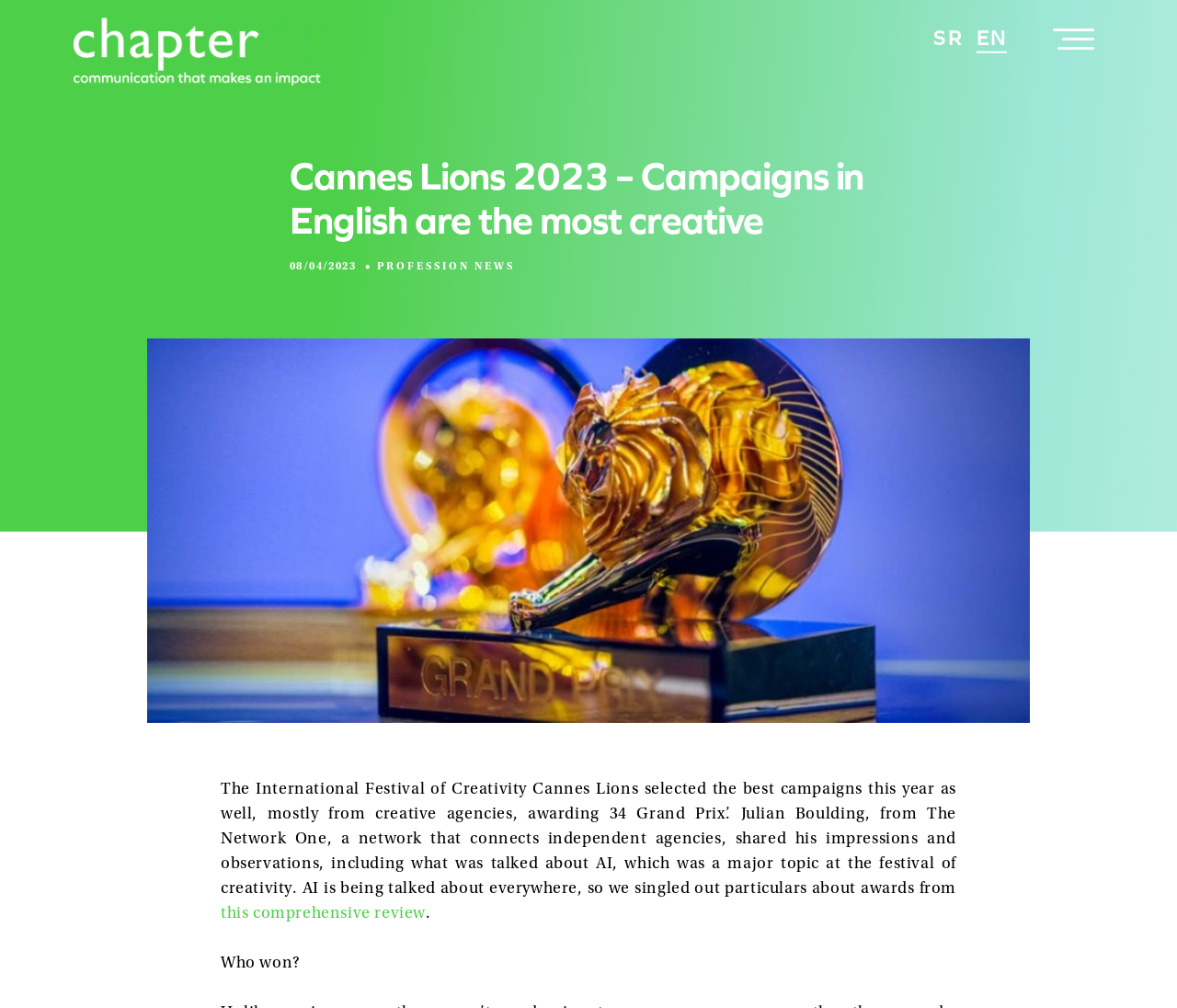Locate the bounding box of the UI element with the following description: "EN".

[0.829, 0.029, 0.855, 0.055]